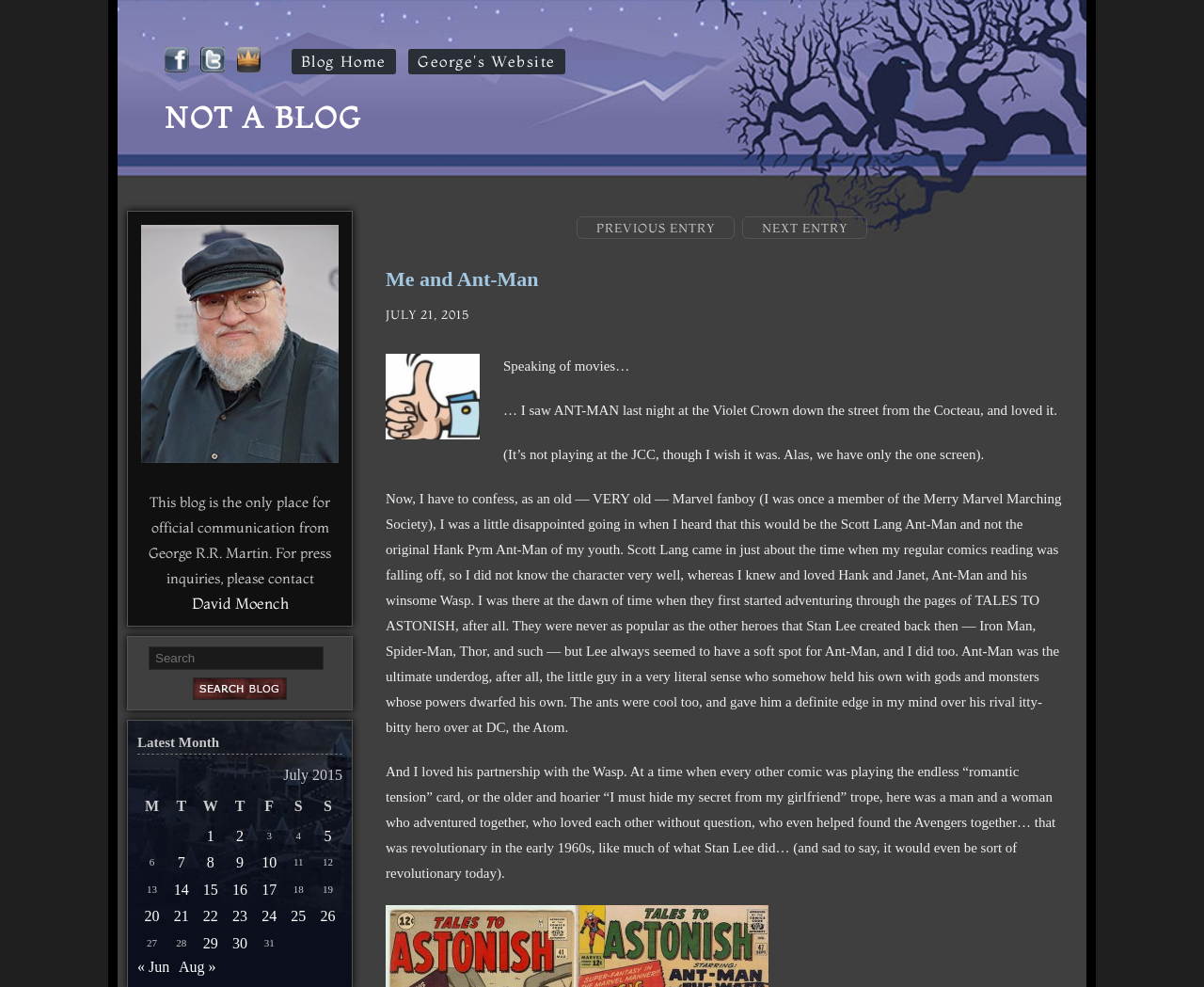What is the name of the blog?
Answer the question in as much detail as possible.

The name of the blog can be found in the heading element with the text 'NOT A BLOG' at the top of the webpage.